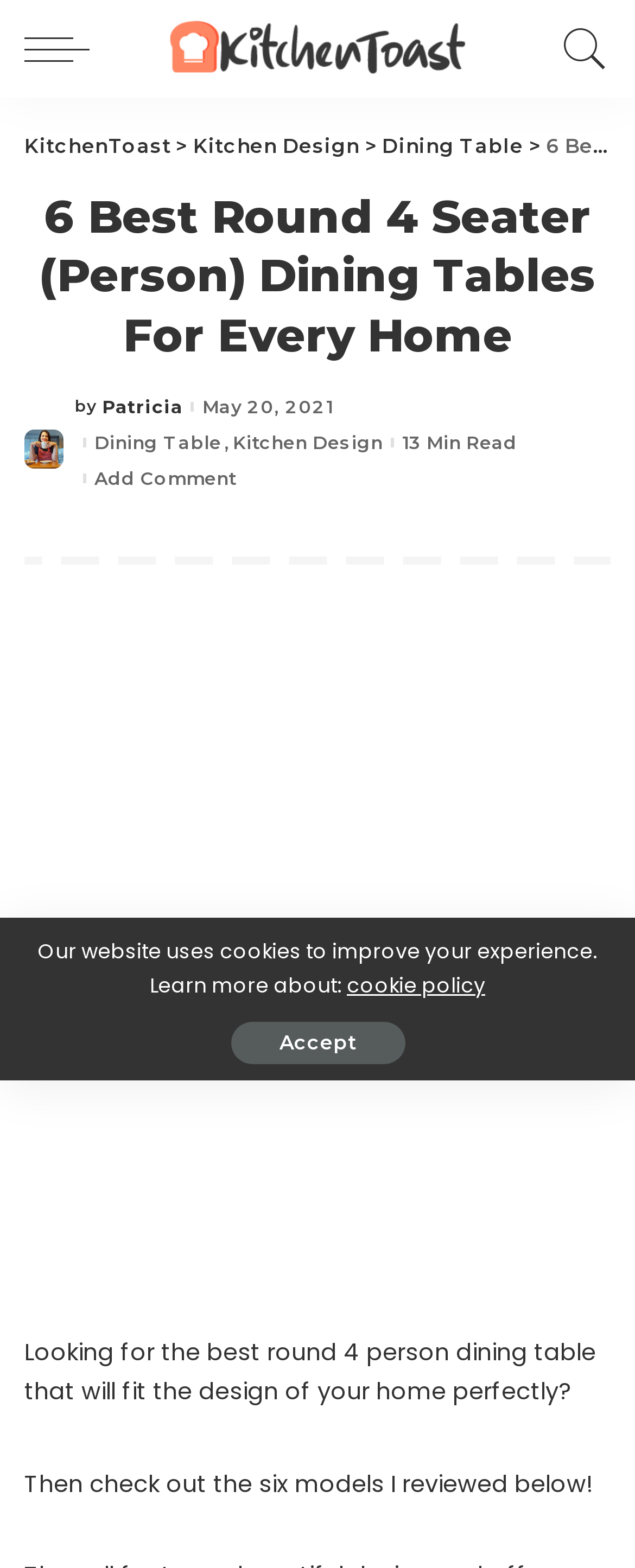Based on the description "aria-label="Advertisement" name="aswift_0" title="Advertisement"", find the bounding box of the specified UI element.

[0.0, 0.443, 1.0, 0.78]